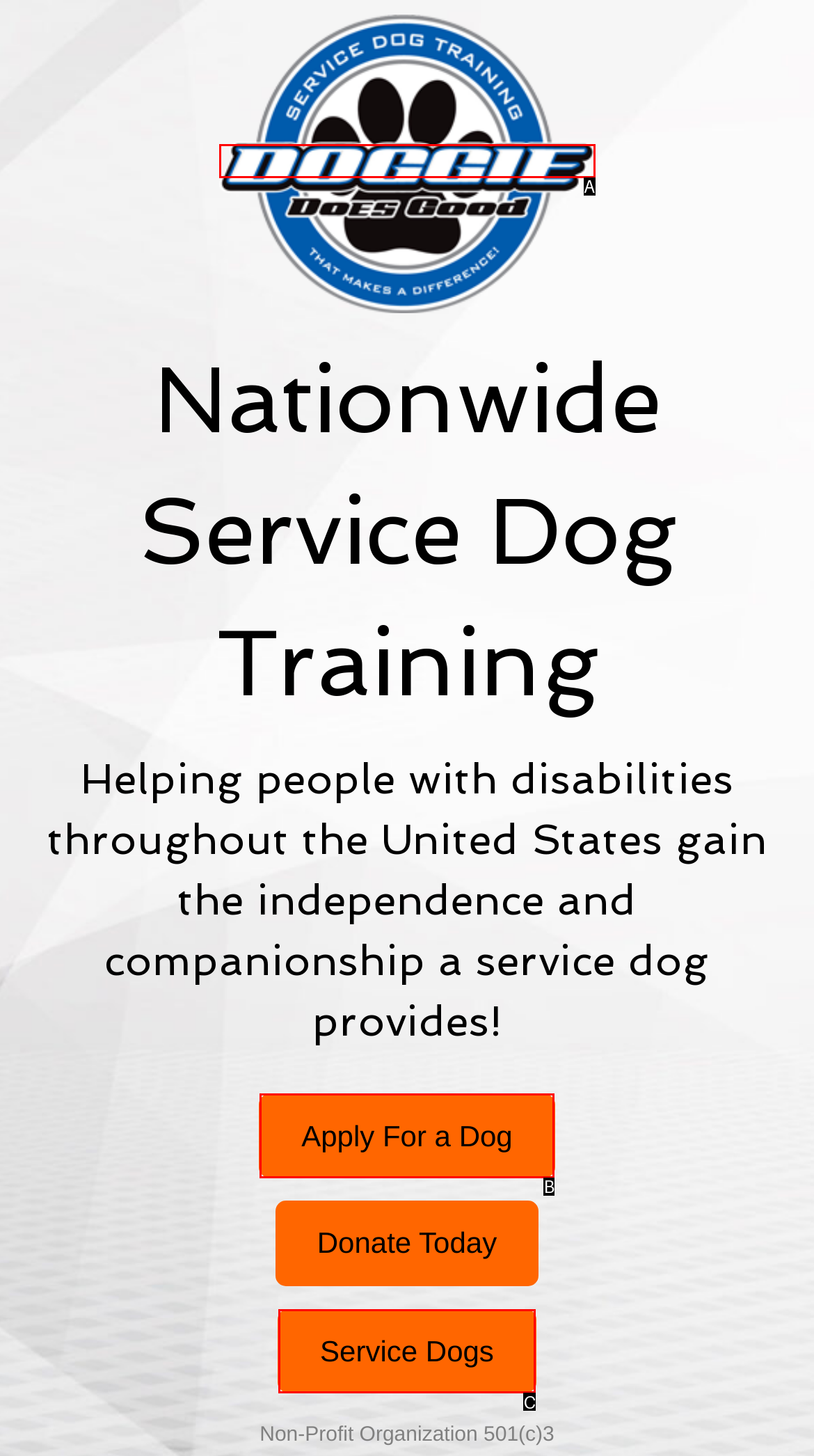Based on the given description: Apply For a Dog, determine which HTML element is the best match. Respond with the letter of the chosen option.

B